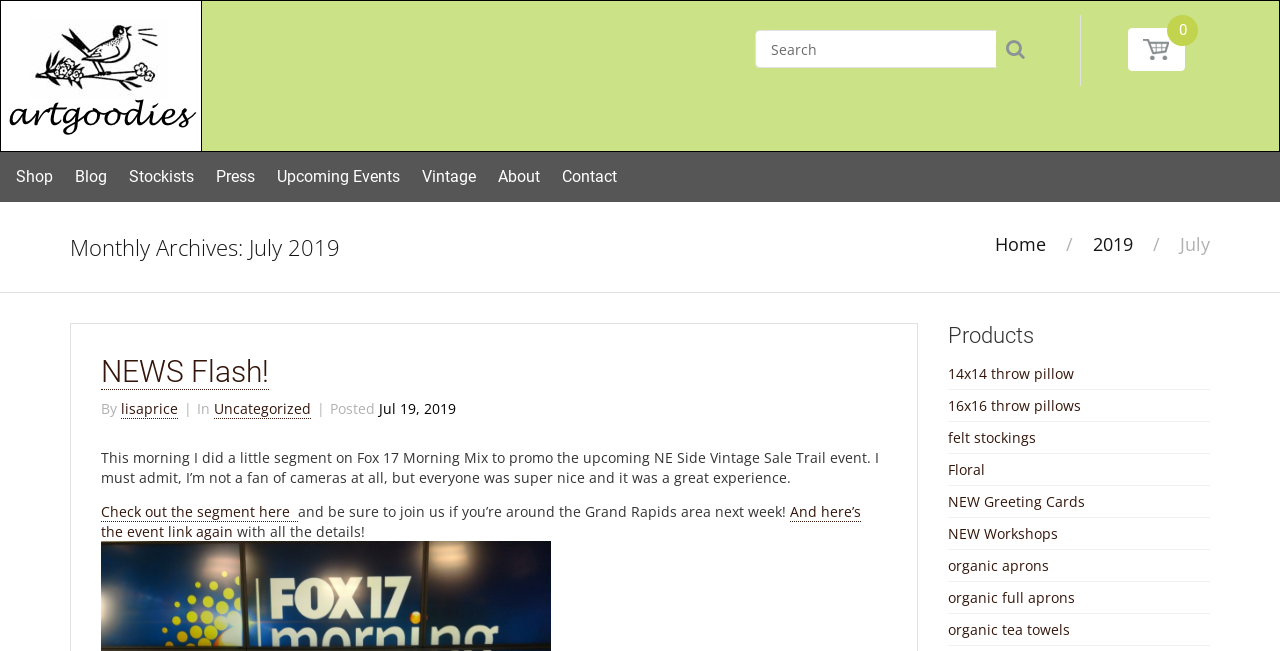Identify the bounding box coordinates of the region that needs to be clicked to carry out this instruction: "Check out the segment on Fox 17 Morning Mix". Provide these coordinates as four float numbers ranging from 0 to 1, i.e., [left, top, right, bottom].

[0.079, 0.771, 0.233, 0.802]